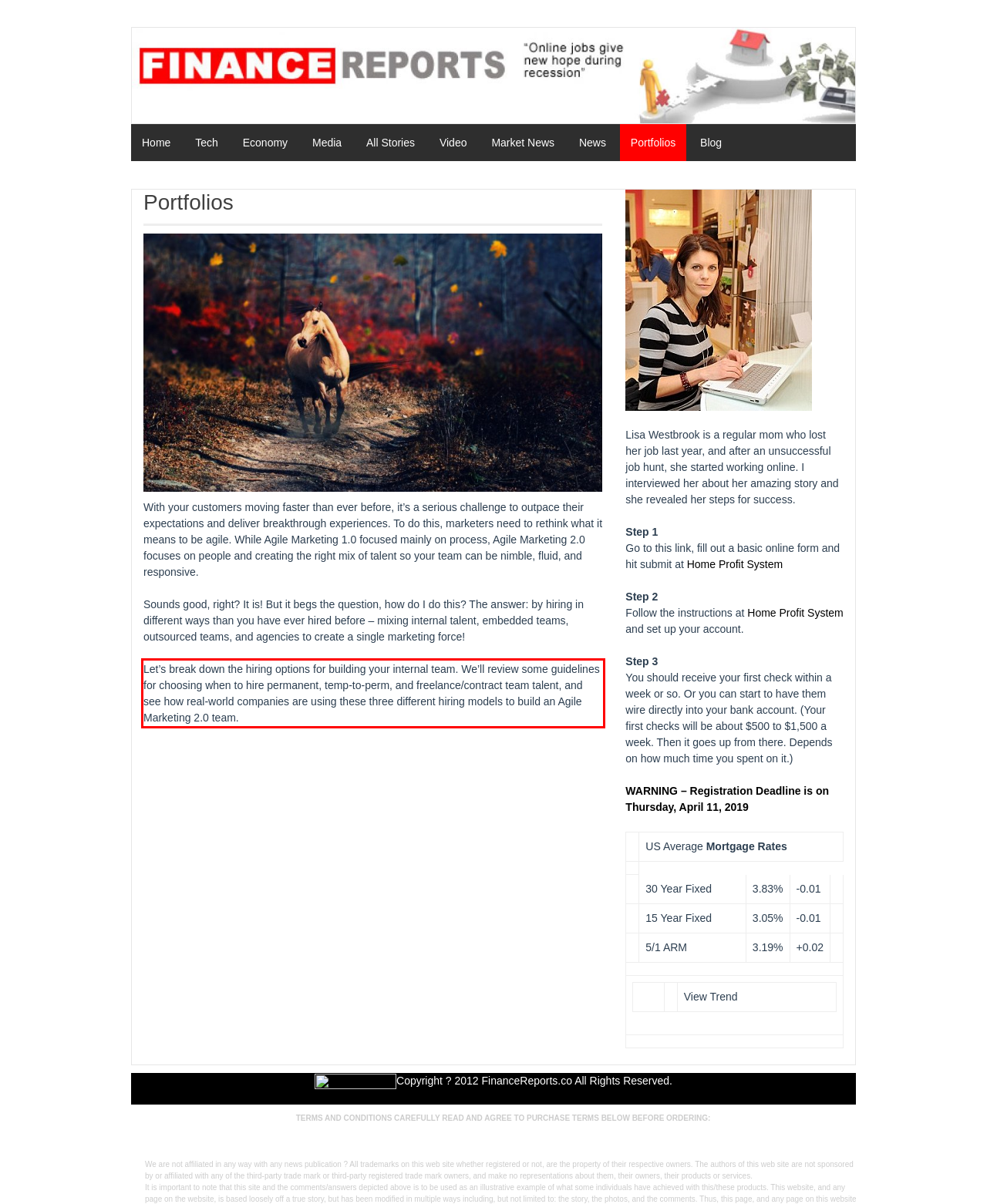Please identify the text within the red rectangular bounding box in the provided webpage screenshot.

Let’s break down the hiring options for building your internal team. We’ll review some guidelines for choosing when to hire permanent, temp-to-perm, and freelance/contract team talent, and see how real-world companies are using these three different hiring models to build an Agile Marketing 2.0 team.